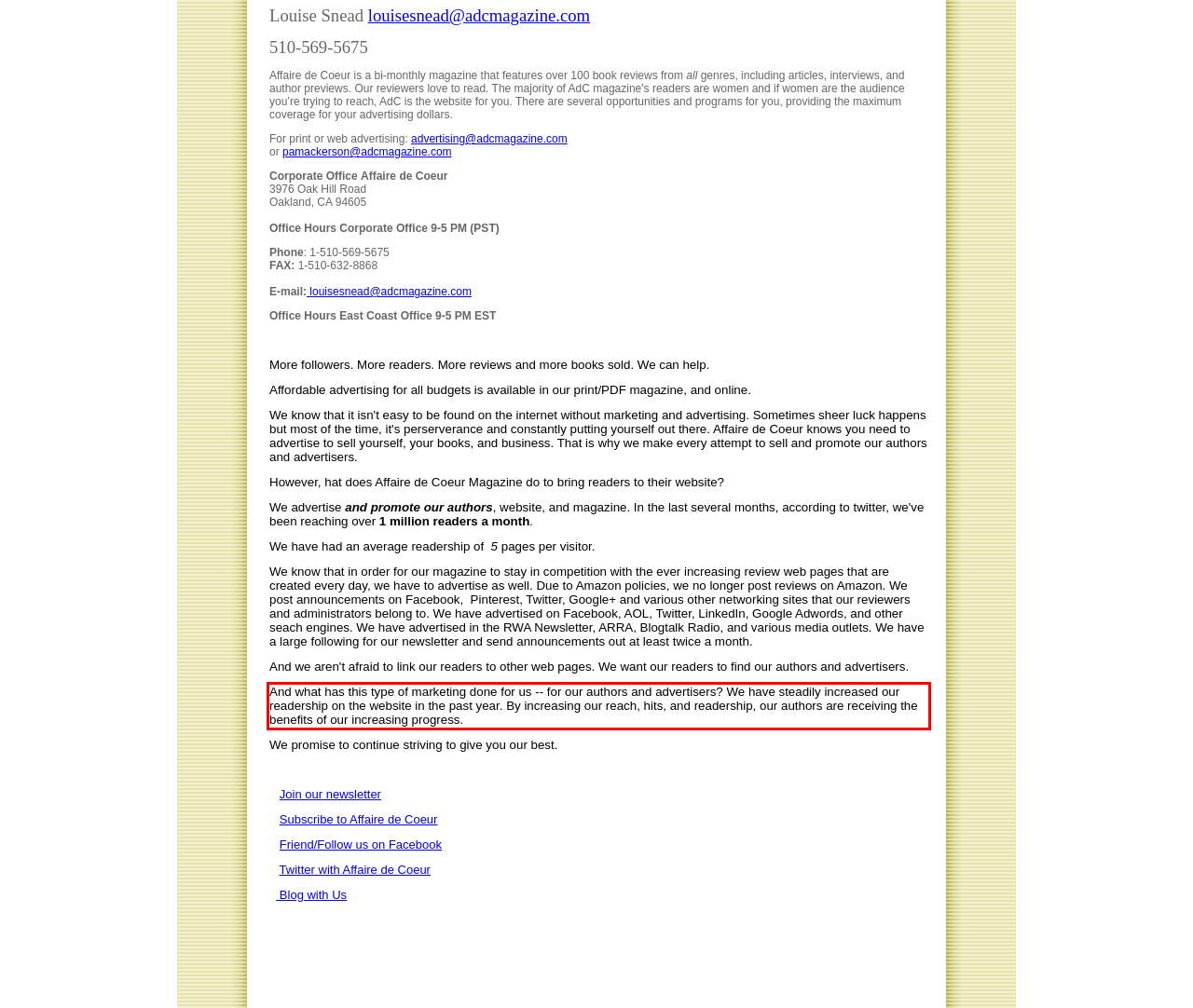Within the screenshot of the webpage, locate the red bounding box and use OCR to identify and provide the text content inside it.

And what has this type of marketing done for us -- for our authors and advertisers? We have steadily increased our readership on the website in the past year. By increasing our reach, hits, and readership, our authors are receiving the benefits of our increasing progress.